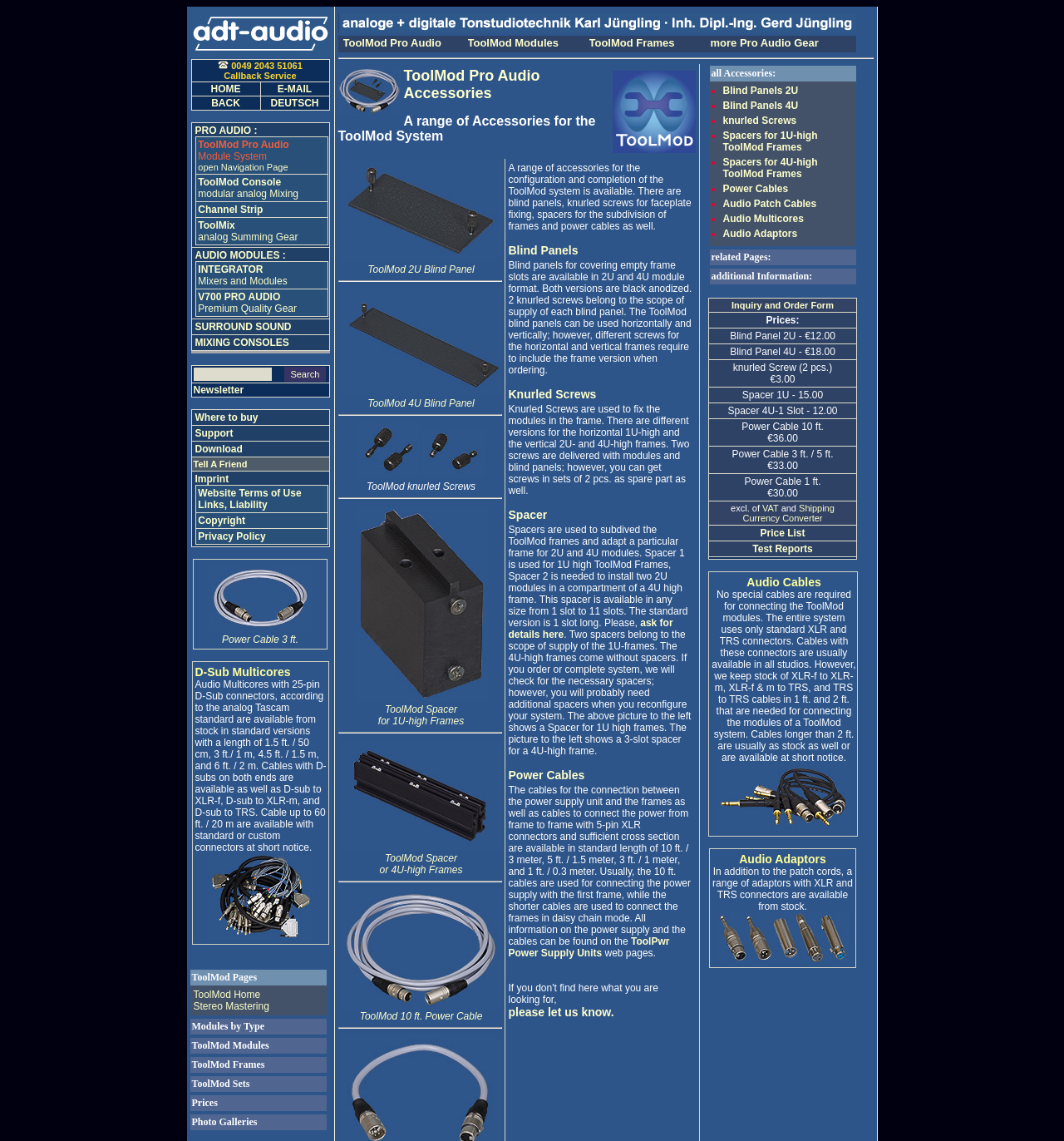How many types of audio cables are mentioned on the webpage?
Please use the visual content to give a single word or phrase answer.

3